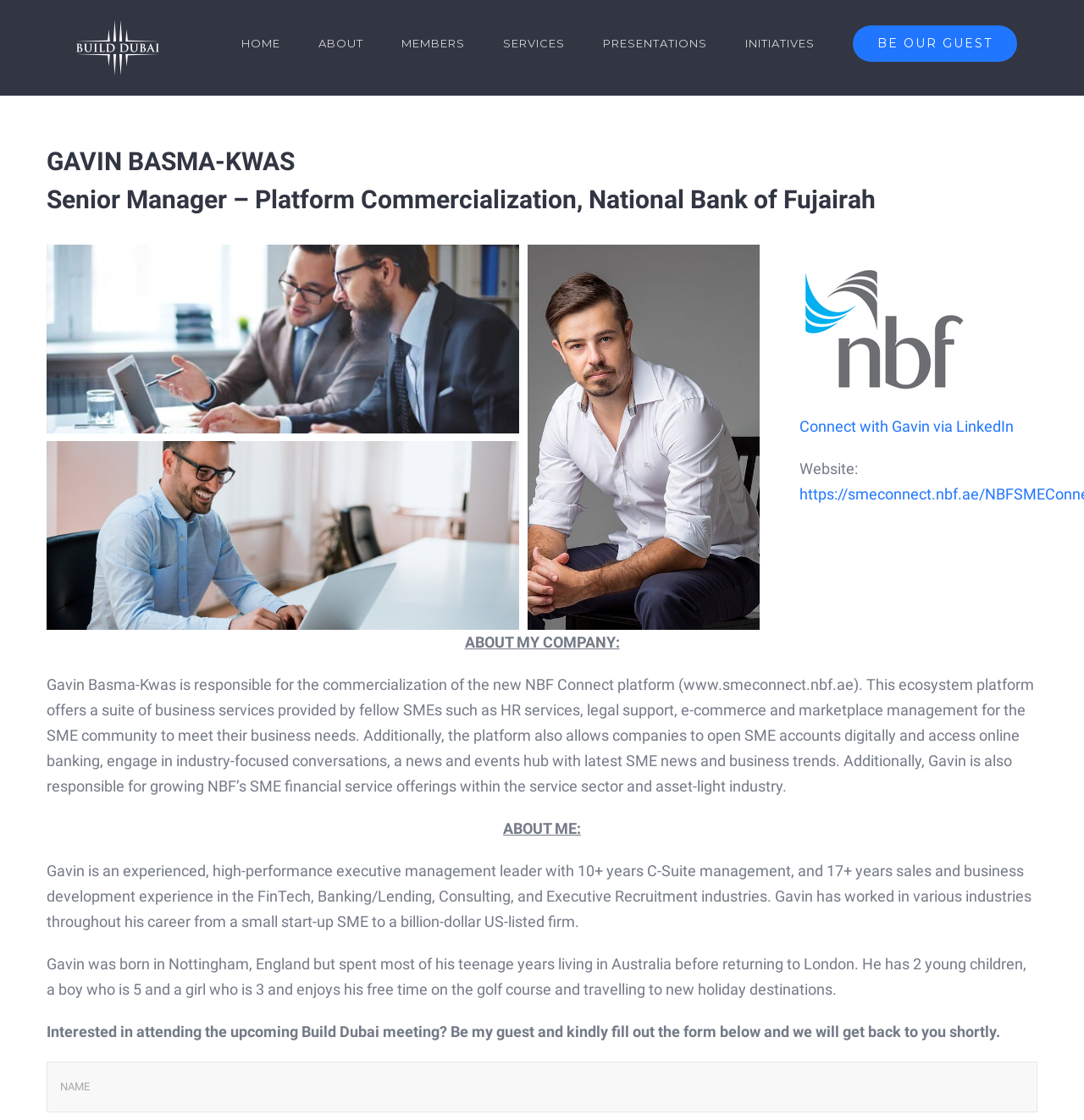For the following element description, predict the bounding box coordinates in the format (top-left x, top-left y, bottom-right x, bottom-right y). All values should be floating point numbers between 0 and 1. Description: Go to Top

[0.904, 0.941, 0.941, 0.967]